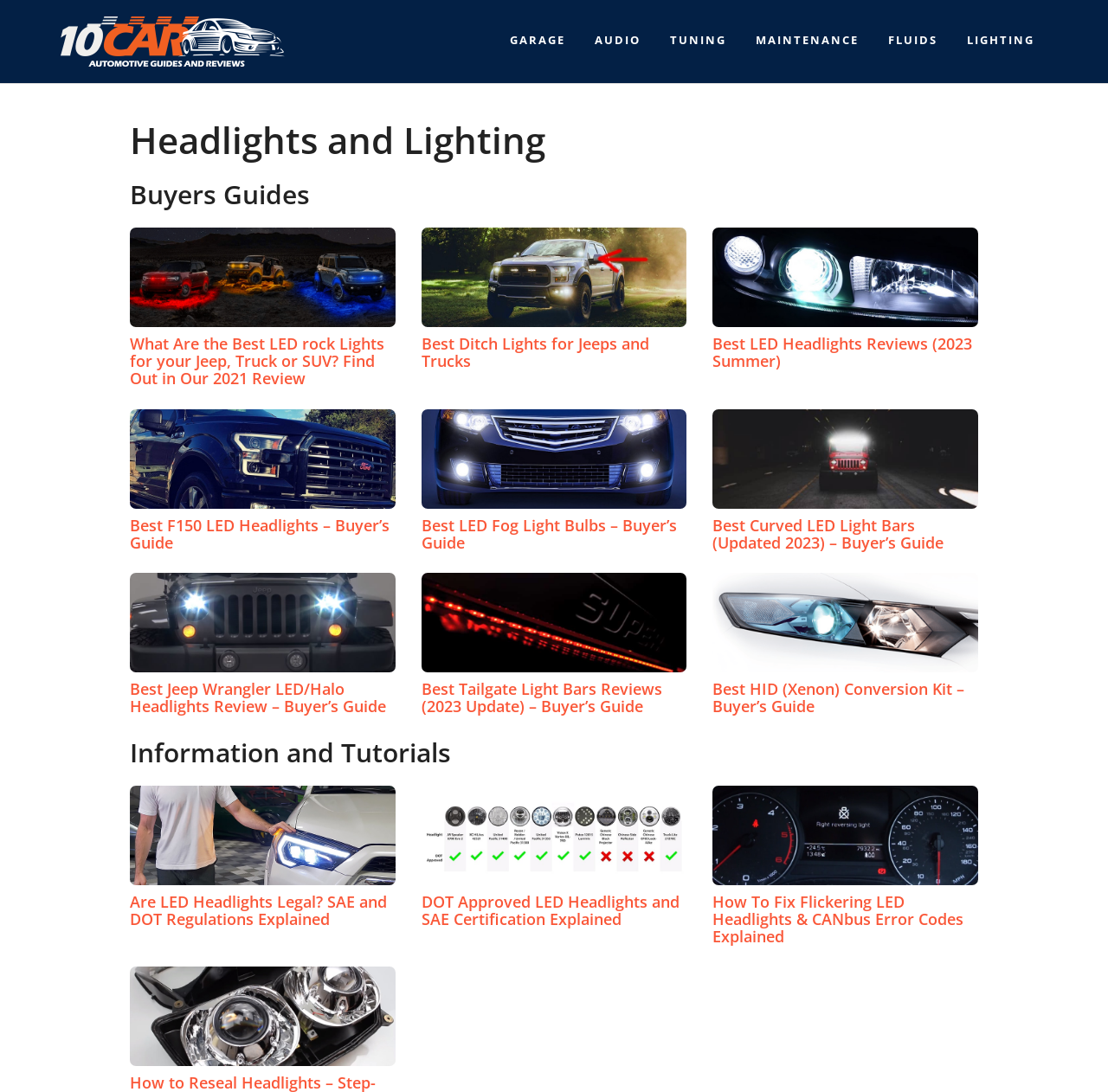Please give a succinct answer to the question in one word or phrase:
What is the main category of the website?

Headlights and Lighting